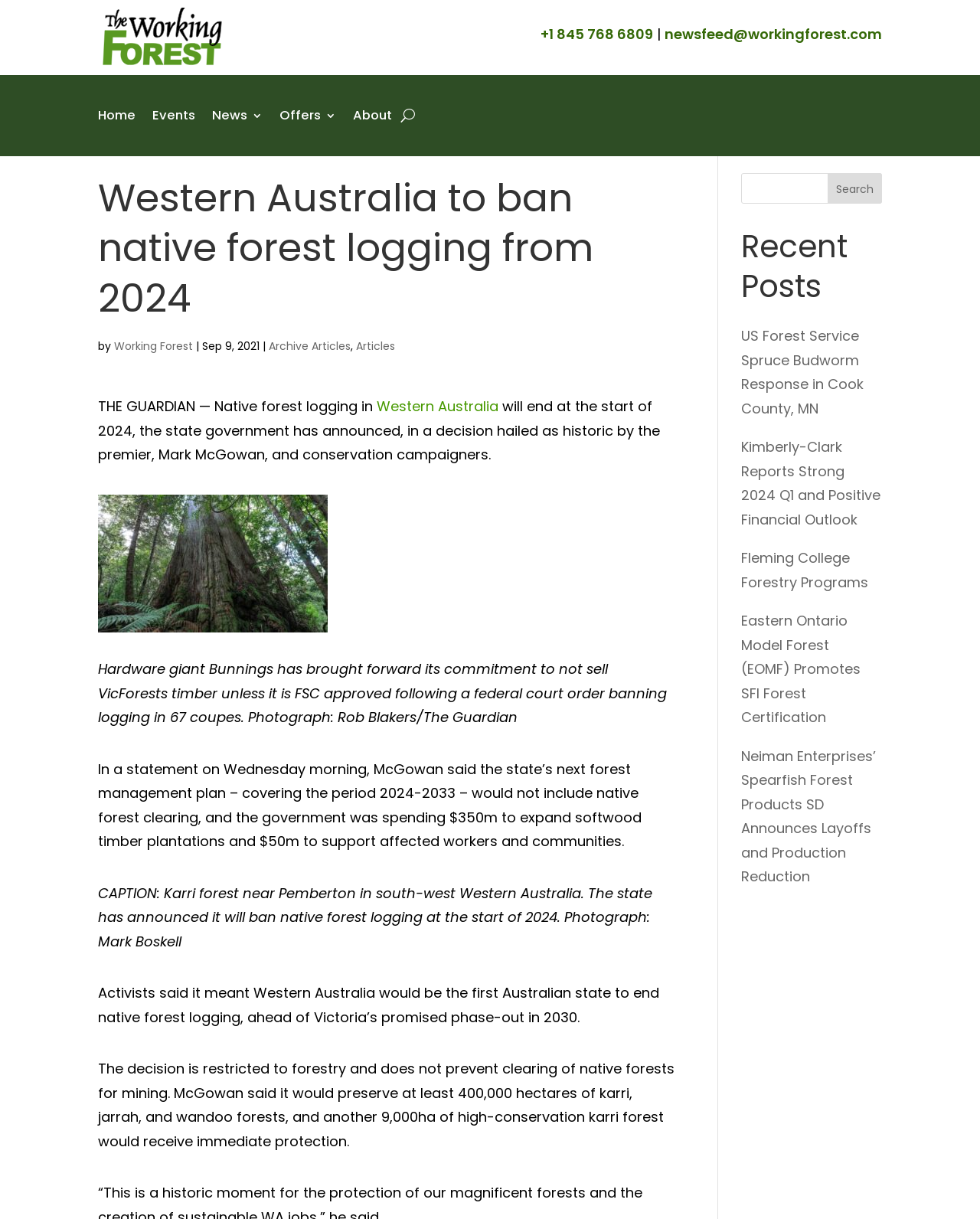Identify the coordinates of the bounding box for the element described below: "Working Forest". Return the coordinates as four float numbers between 0 and 1: [left, top, right, bottom].

[0.116, 0.277, 0.197, 0.29]